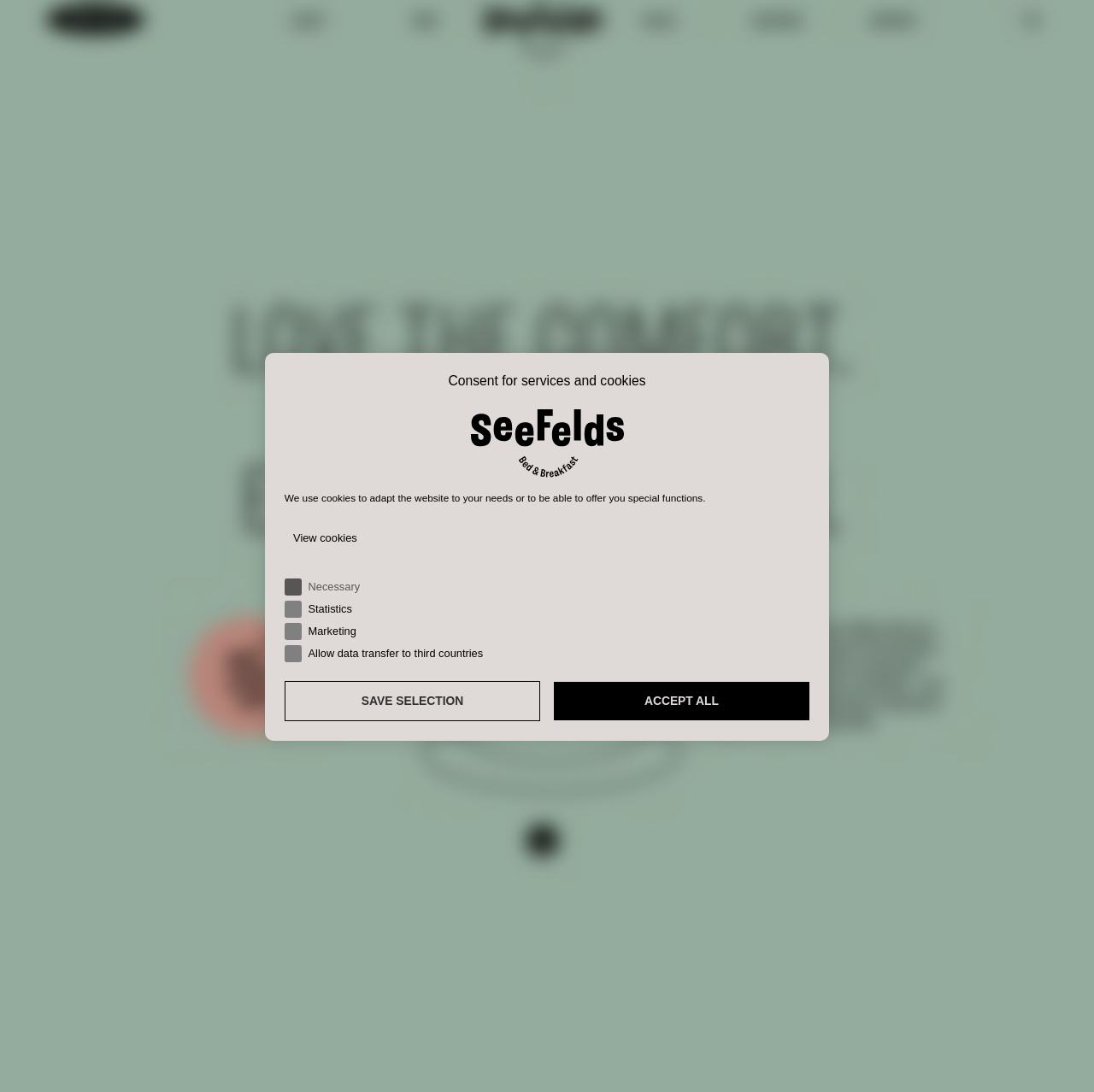What is the purpose of the 'SAVE SELECTION' button?
Using the image, provide a detailed and thorough answer to the question.

Based on the context of the webpage, which is about consent for services and cookies, the 'SAVE SELECTION' button is likely used to save the user's preferences for cookie usage. This is inferred from the presence of checkboxes for different types of cookies and the button's location at the bottom of the dialog.